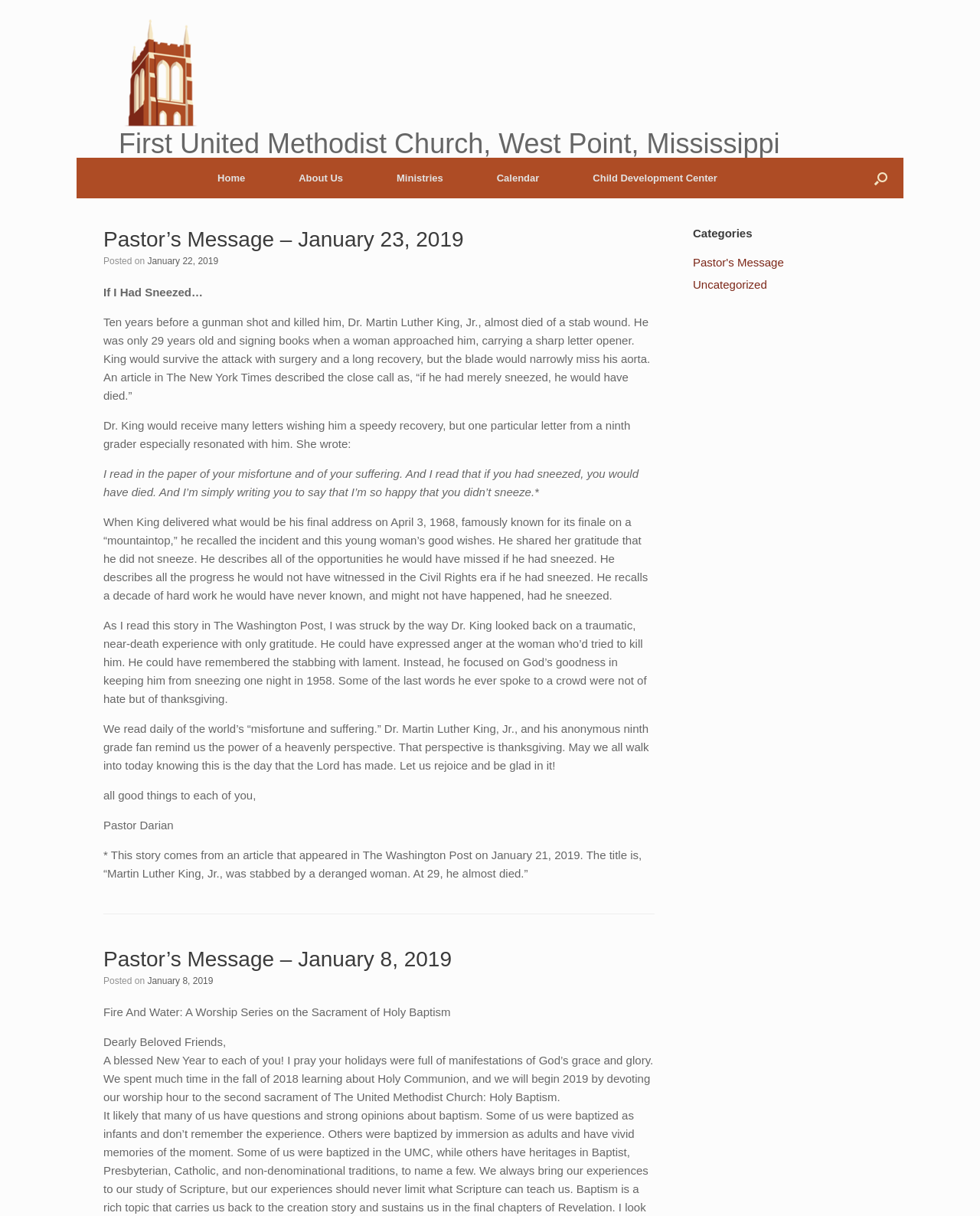Determine the bounding box coordinates in the format (top-left x, top-left y, bottom-right x, bottom-right y). Ensure all values are floating point numbers between 0 and 1. Identify the bounding box of the UI element described by: Pastor's Message

[0.707, 0.21, 0.8, 0.221]